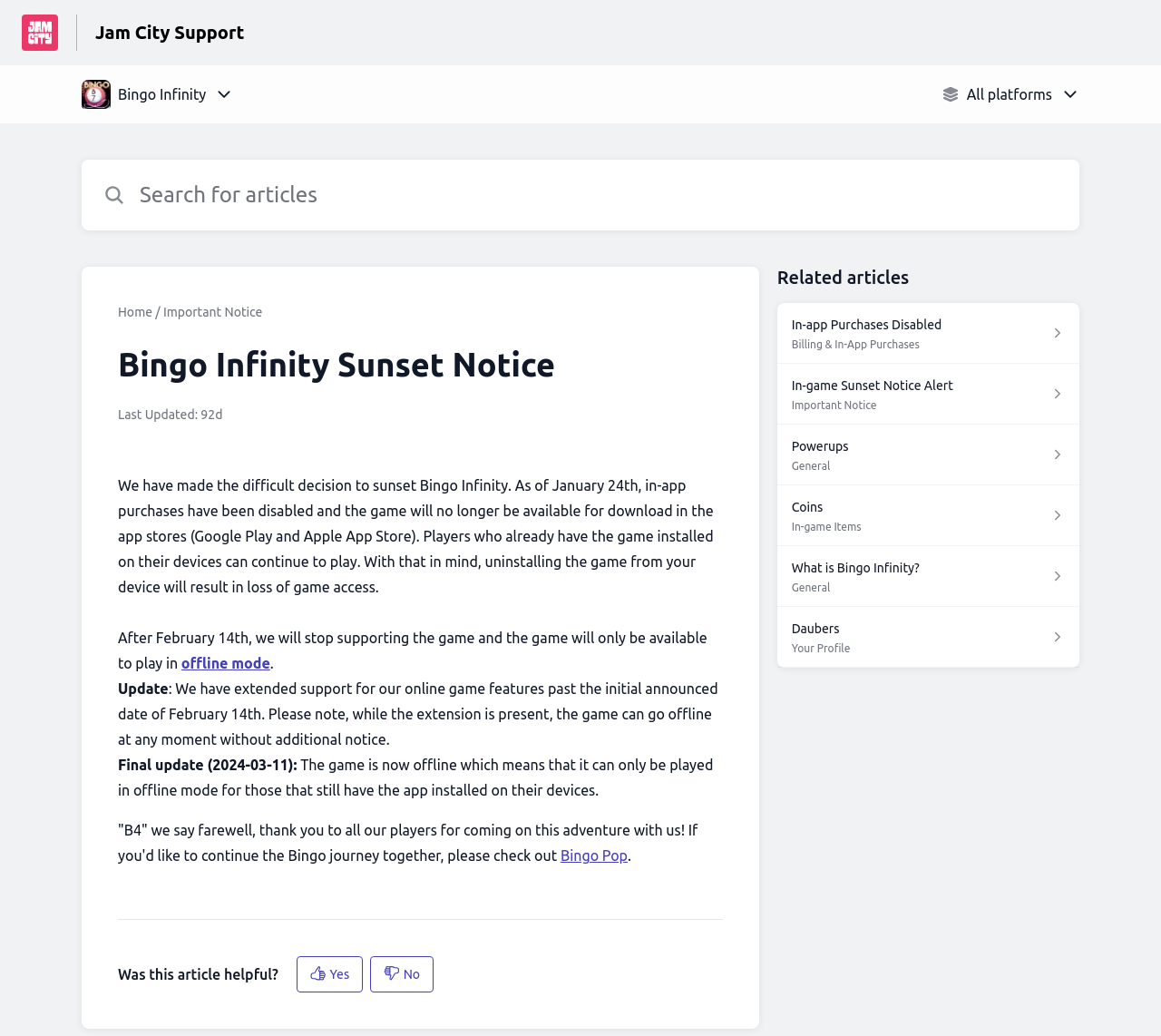With reference to the screenshot, provide a detailed response to the question below:
What happens if a player uninstalls the game?

According to the paragraph 'We have made the difficult decision to sunset Bingo Infinity...', if a player uninstalls the game from their device, they will lose access to the game.